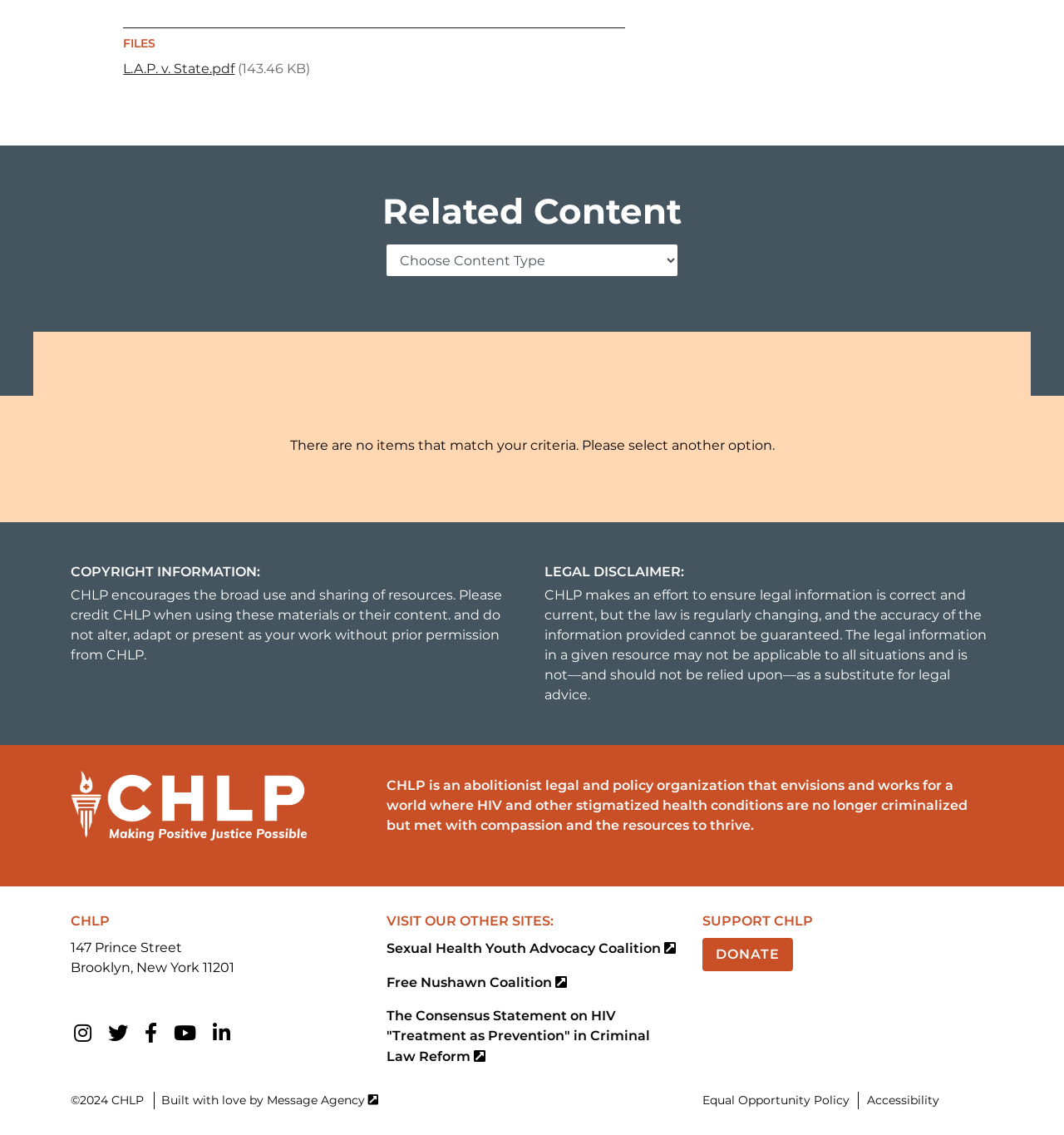Determine the bounding box for the UI element as described: "Free Nushawn Coalition". The coordinates should be represented as four float numbers between 0 and 1, formatted as [left, top, right, bottom].

[0.363, 0.857, 0.637, 0.875]